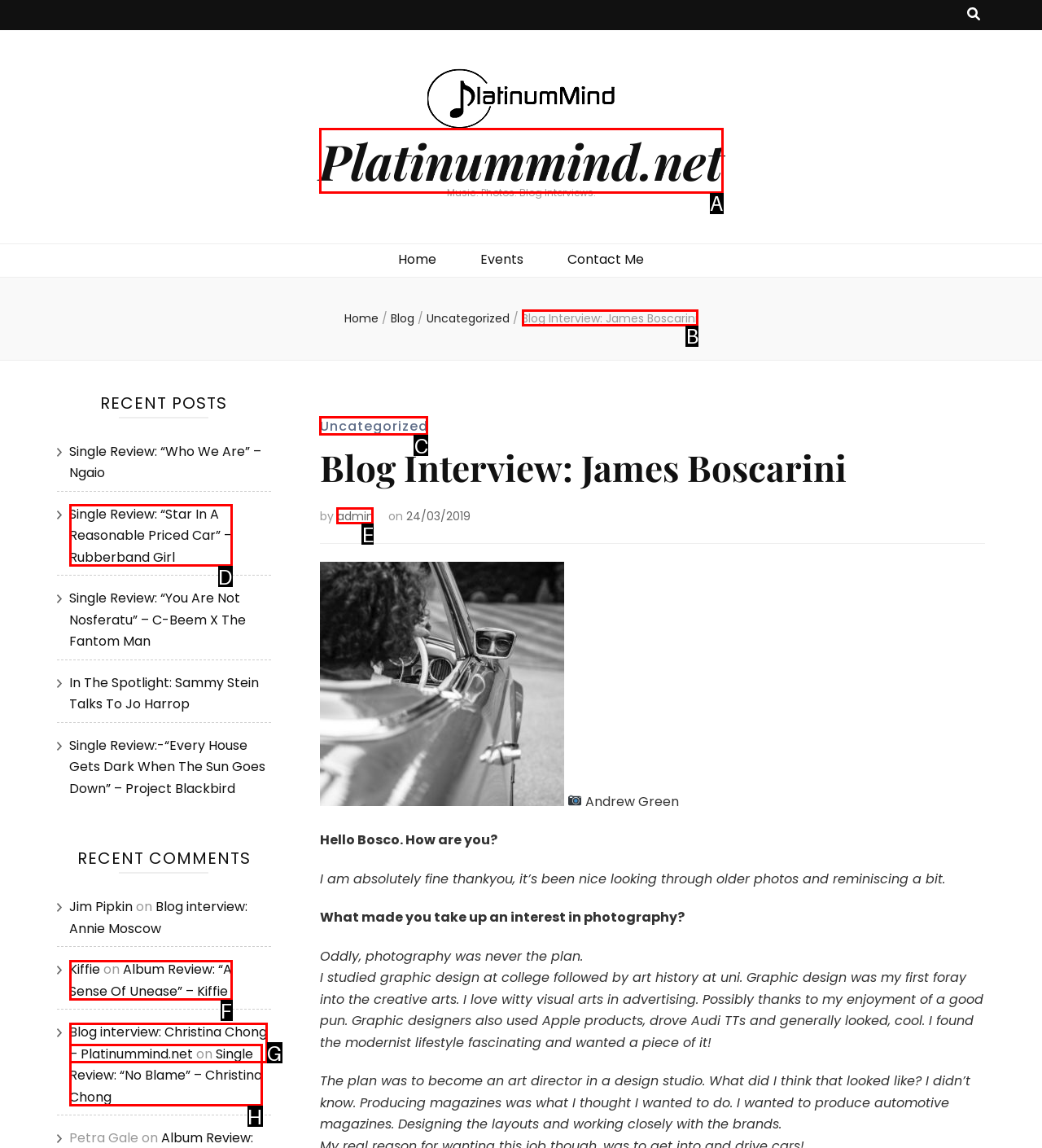Given the task: View latest news on TDPEL Media, tell me which HTML element to click on.
Answer with the letter of the correct option from the given choices.

None